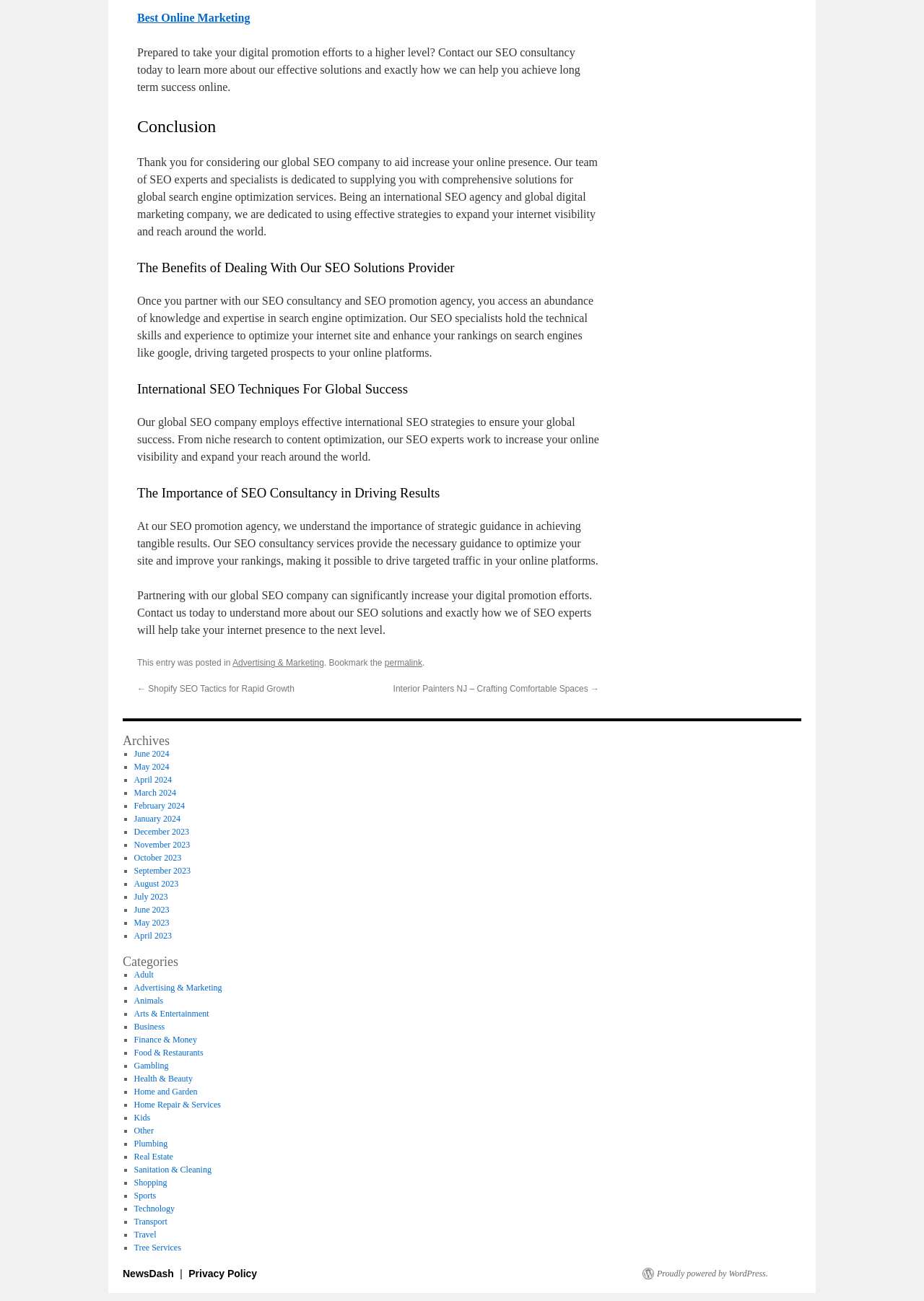Please identify the bounding box coordinates of the clickable area that will fulfill the following instruction: "Click on 'Best Online Marketing'". The coordinates should be in the format of four float numbers between 0 and 1, i.e., [left, top, right, bottom].

[0.148, 0.009, 0.271, 0.018]